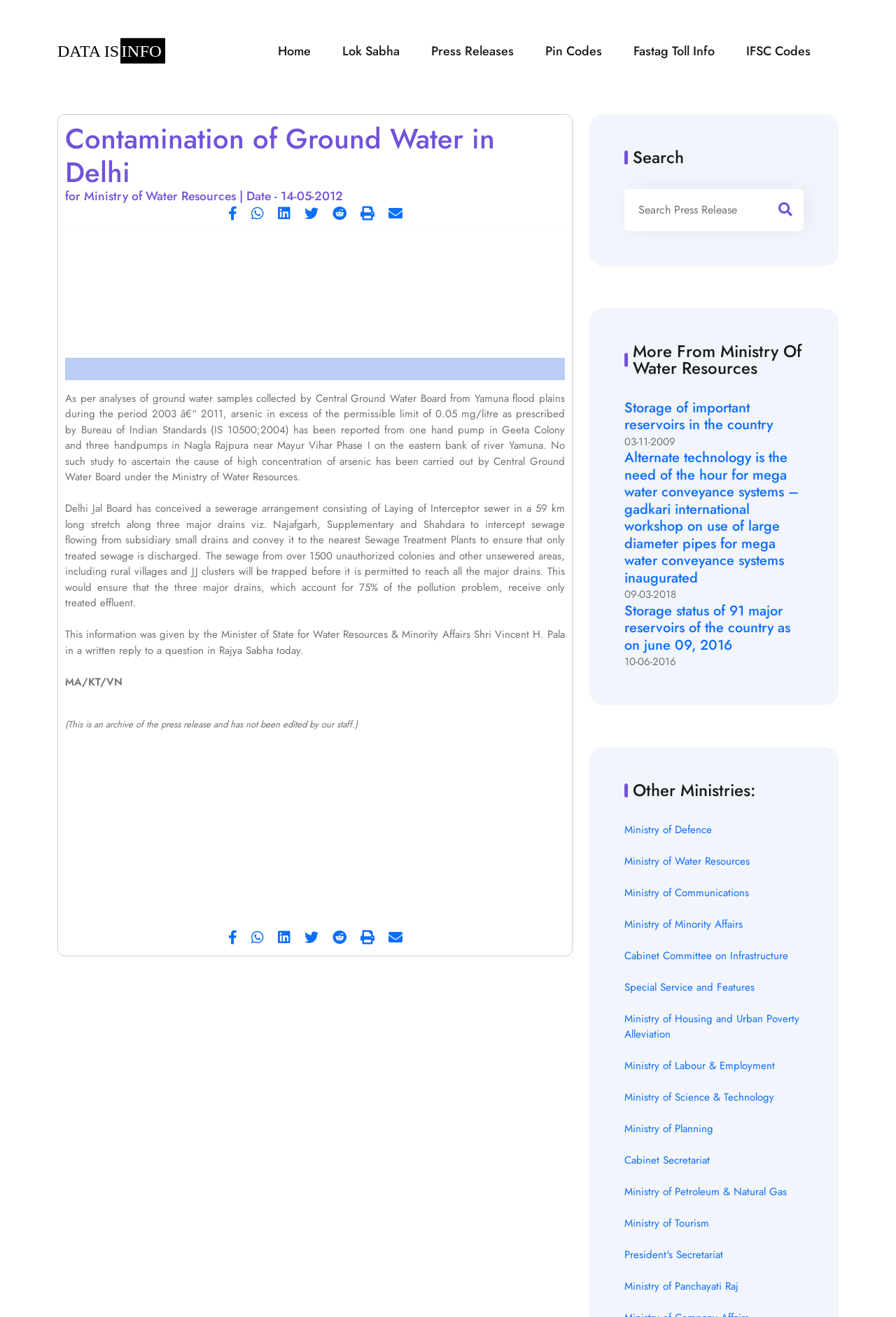Show the bounding box coordinates of the element that should be clicked to complete the task: "Print the current page".

[0.402, 0.154, 0.418, 0.17]